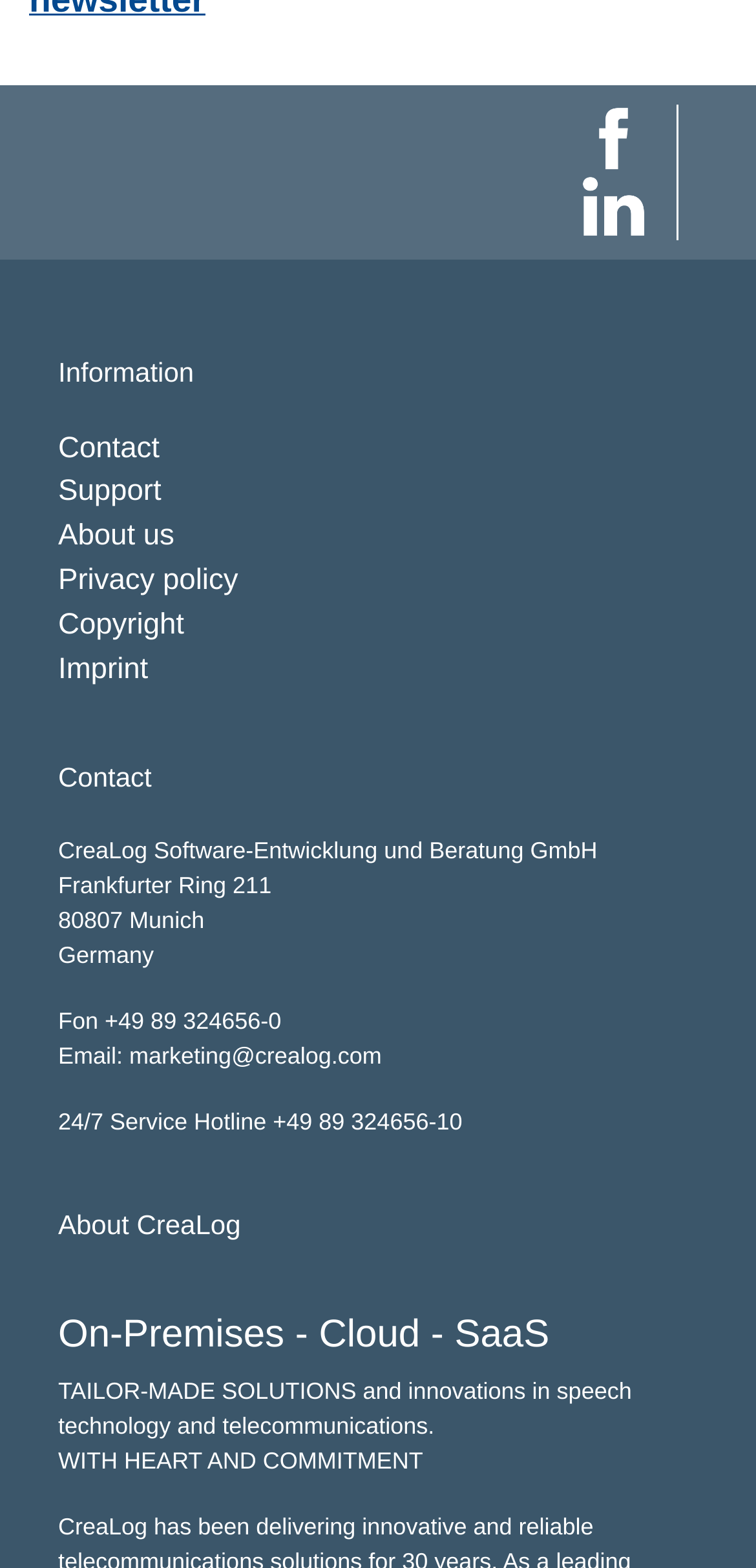Using the format (top-left x, top-left y, bottom-right x, bottom-right y), provide the bounding box coordinates for the described UI element. All values should be floating point numbers between 0 and 1: Get a quote

None